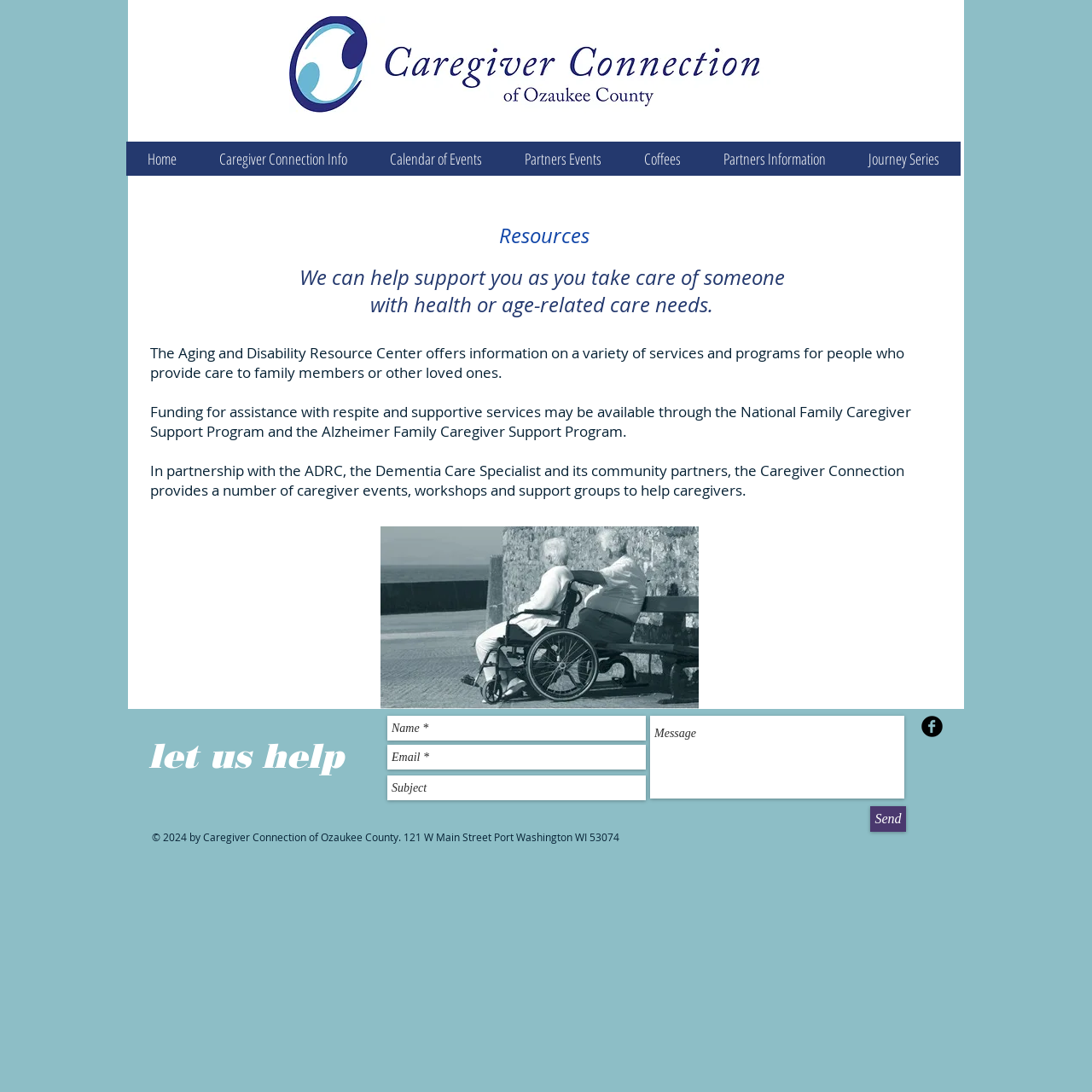What is the required information to send a message?
Answer the question in as much detail as possible.

I found the answer by looking at the contact form on the webpage. The form has three fields: Name, Email, and Subject. The Name and Email fields are marked as required, indicating that they are necessary to send a message.